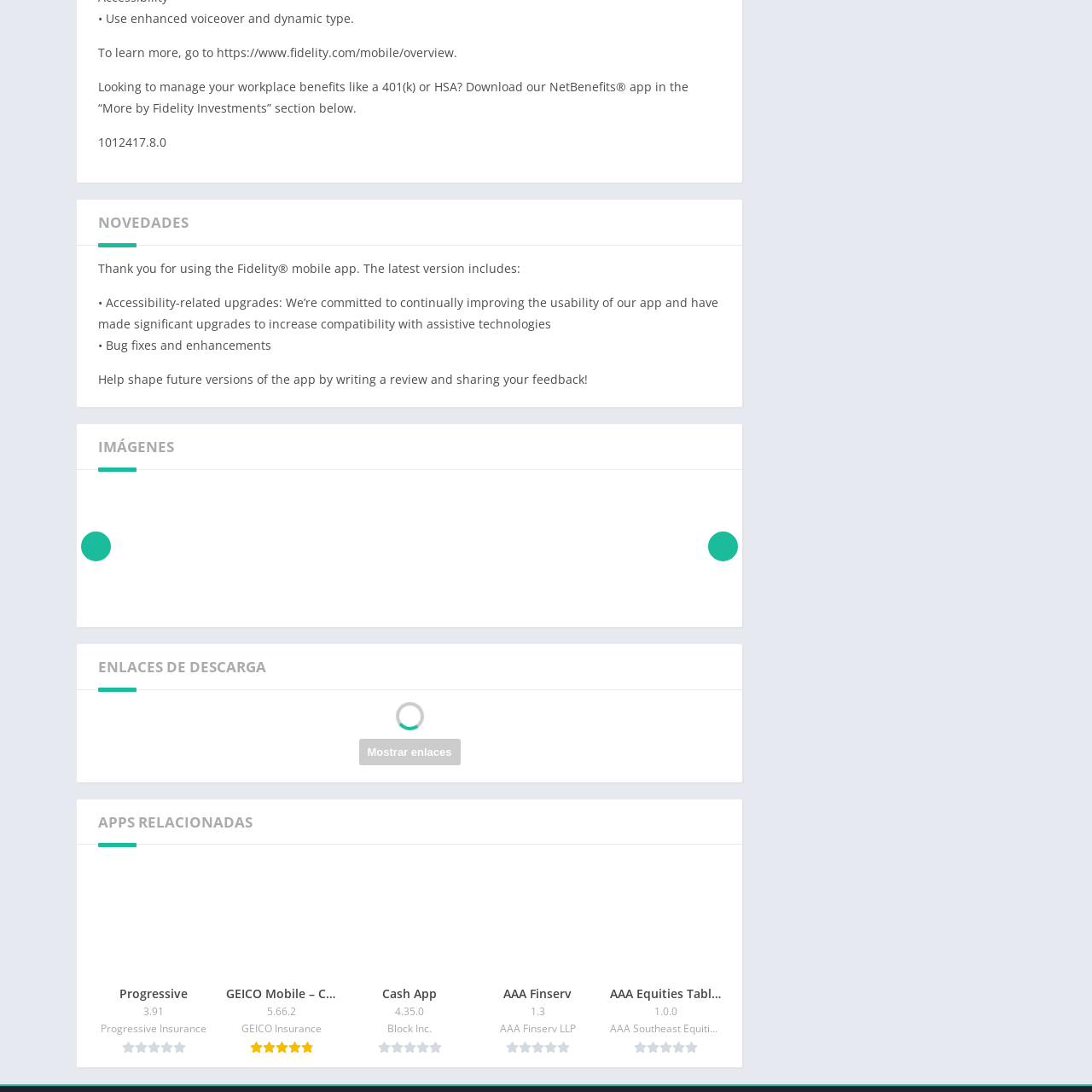What is the purpose of the Fidelity mobile app?
Inspect the highlighted part of the image and provide a single word or phrase as your answer.

To enhance user experience